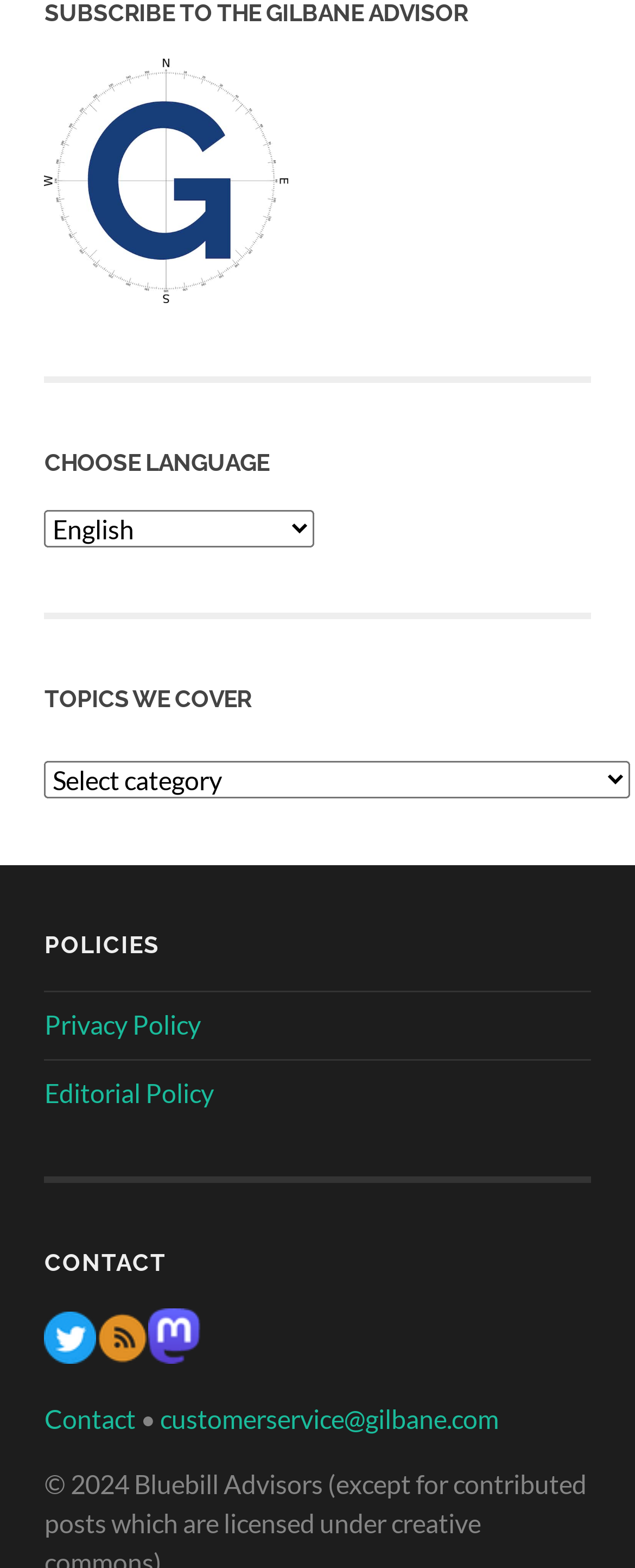Please determine the bounding box coordinates of the element to click on in order to accomplish the following task: "Choose a topic". Ensure the coordinates are four float numbers ranging from 0 to 1, i.e., [left, top, right, bottom].

[0.07, 0.486, 0.993, 0.51]